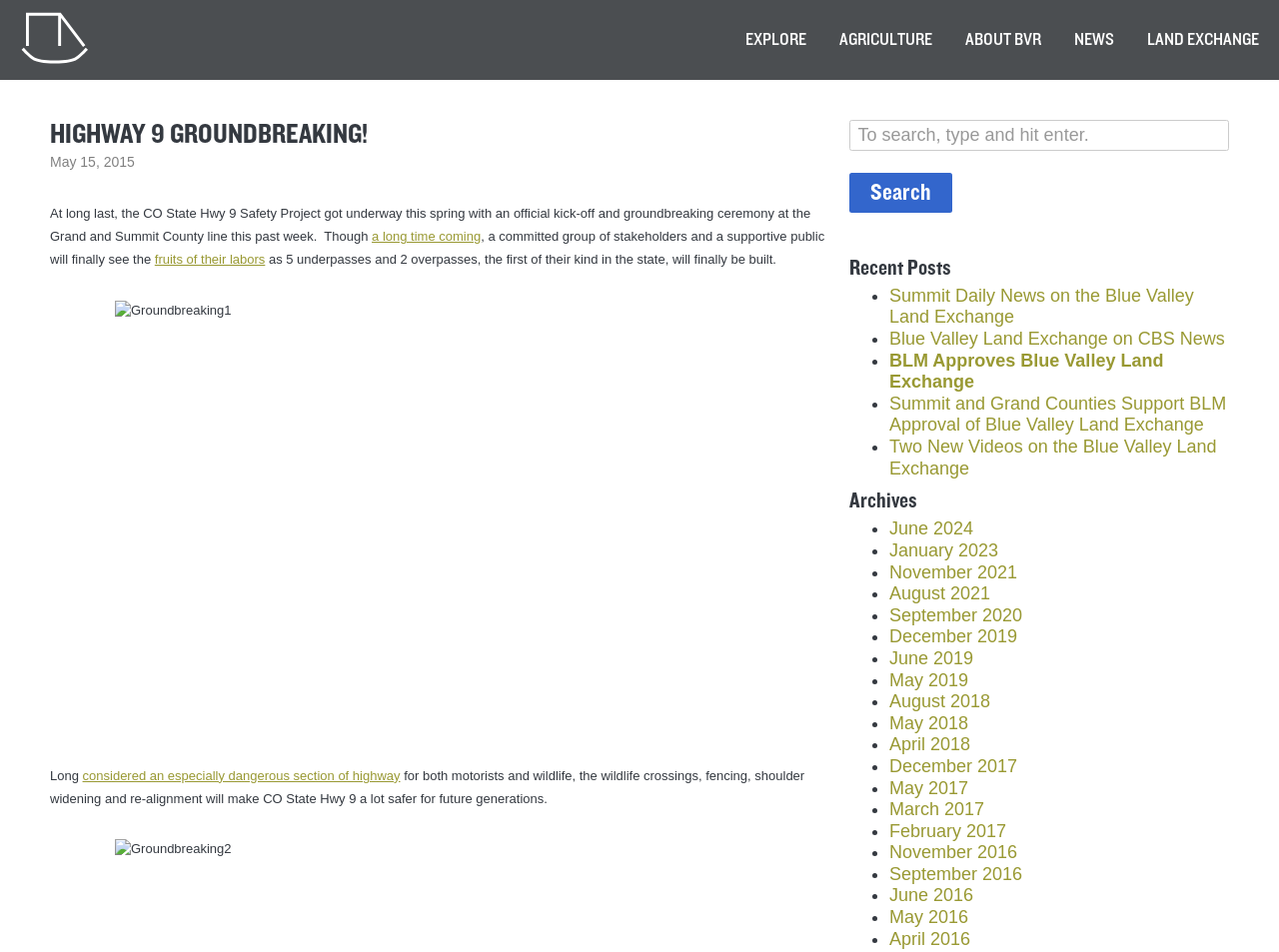Analyze the image and give a detailed response to the question:
How many recent posts are listed on the webpage?

The webpage lists 5 recent posts, each with a link and a brief description, under the heading 'Recent Posts'.